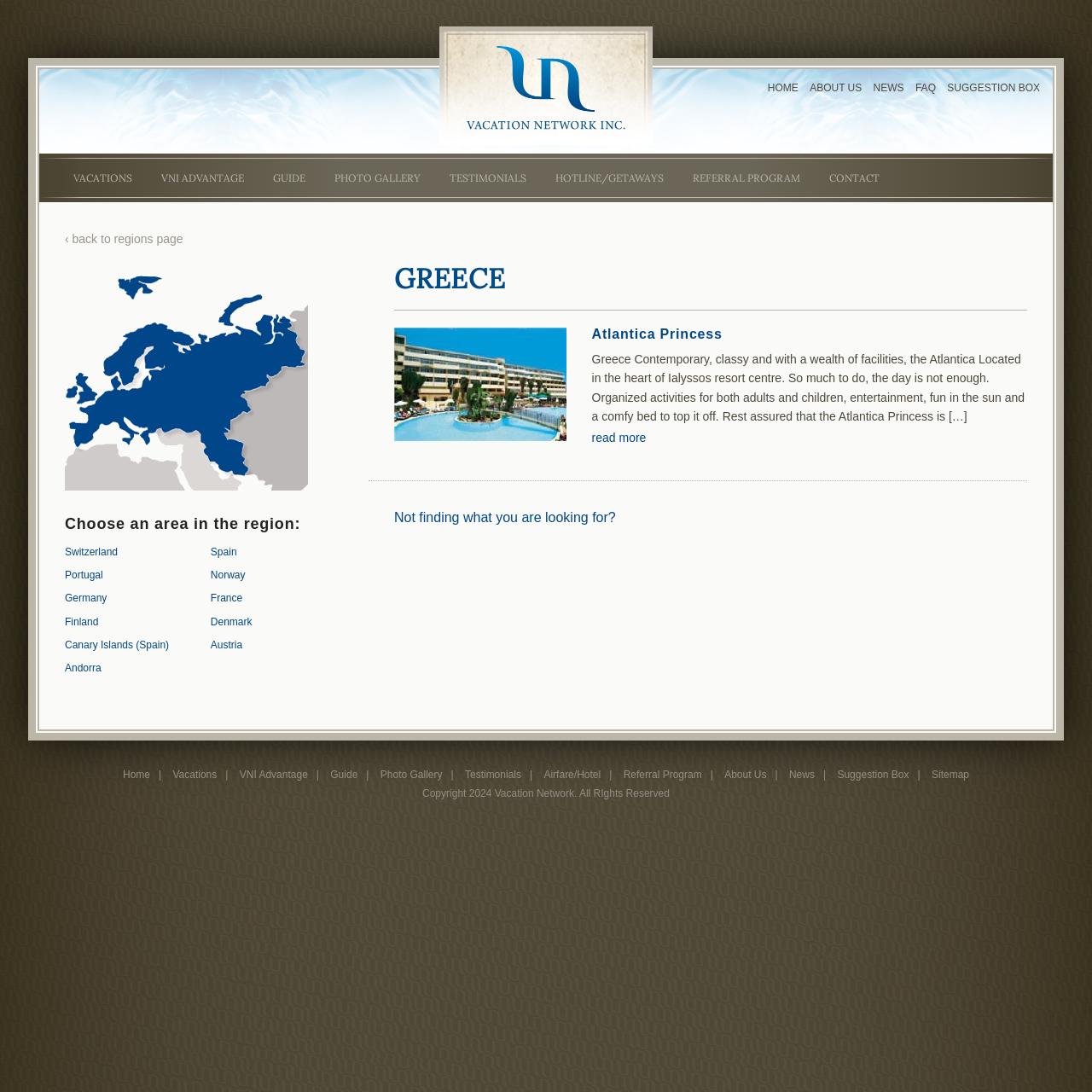Give a concise answer using one word or a phrase to the following question:
How many links are present in the main navigation menu?

11